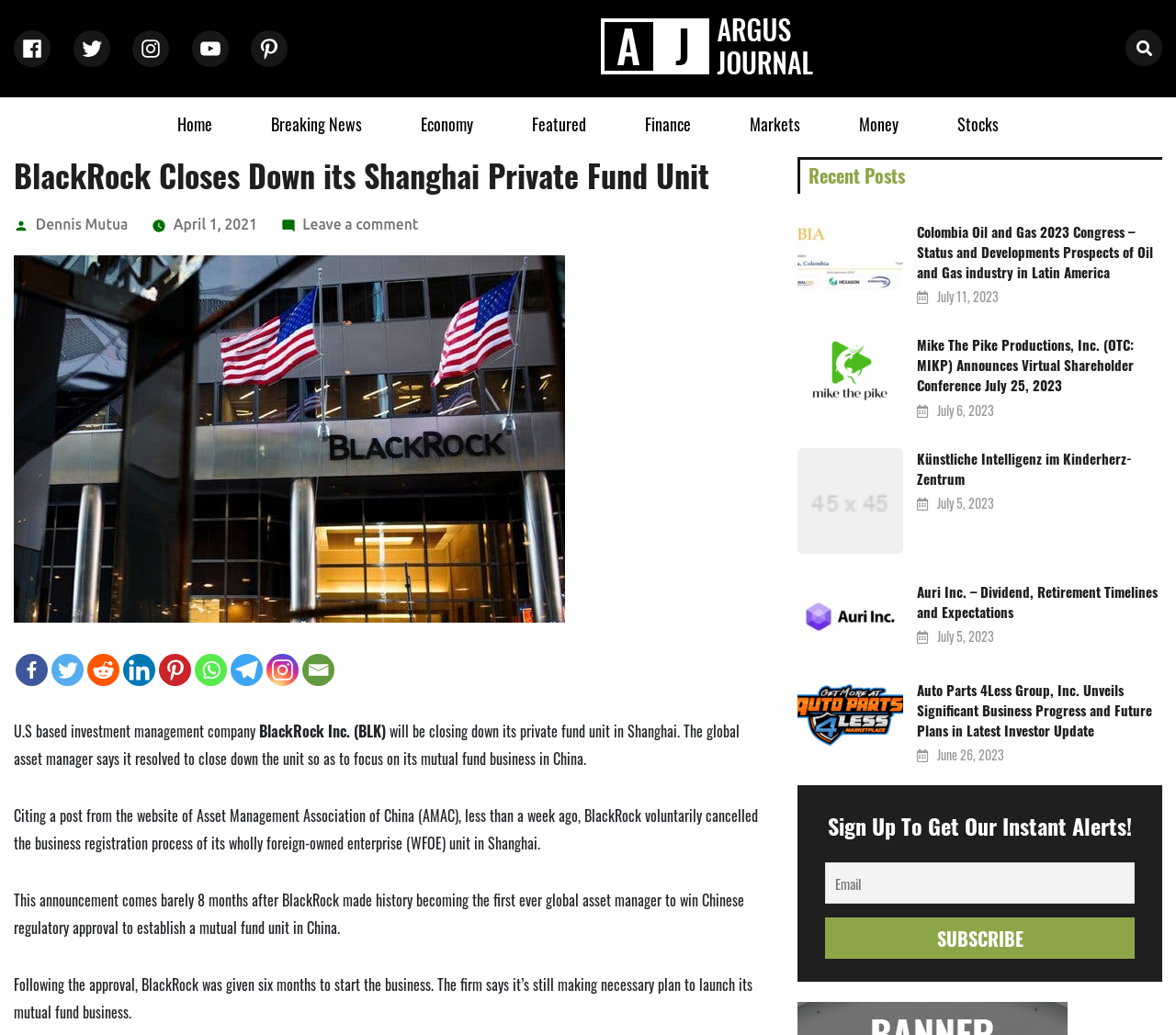Find the bounding box coordinates for the area that should be clicked to accomplish the instruction: "Read the article about BlackRock Closes Down its Shanghai Private Fund Unit".

[0.012, 0.696, 0.629, 0.744]